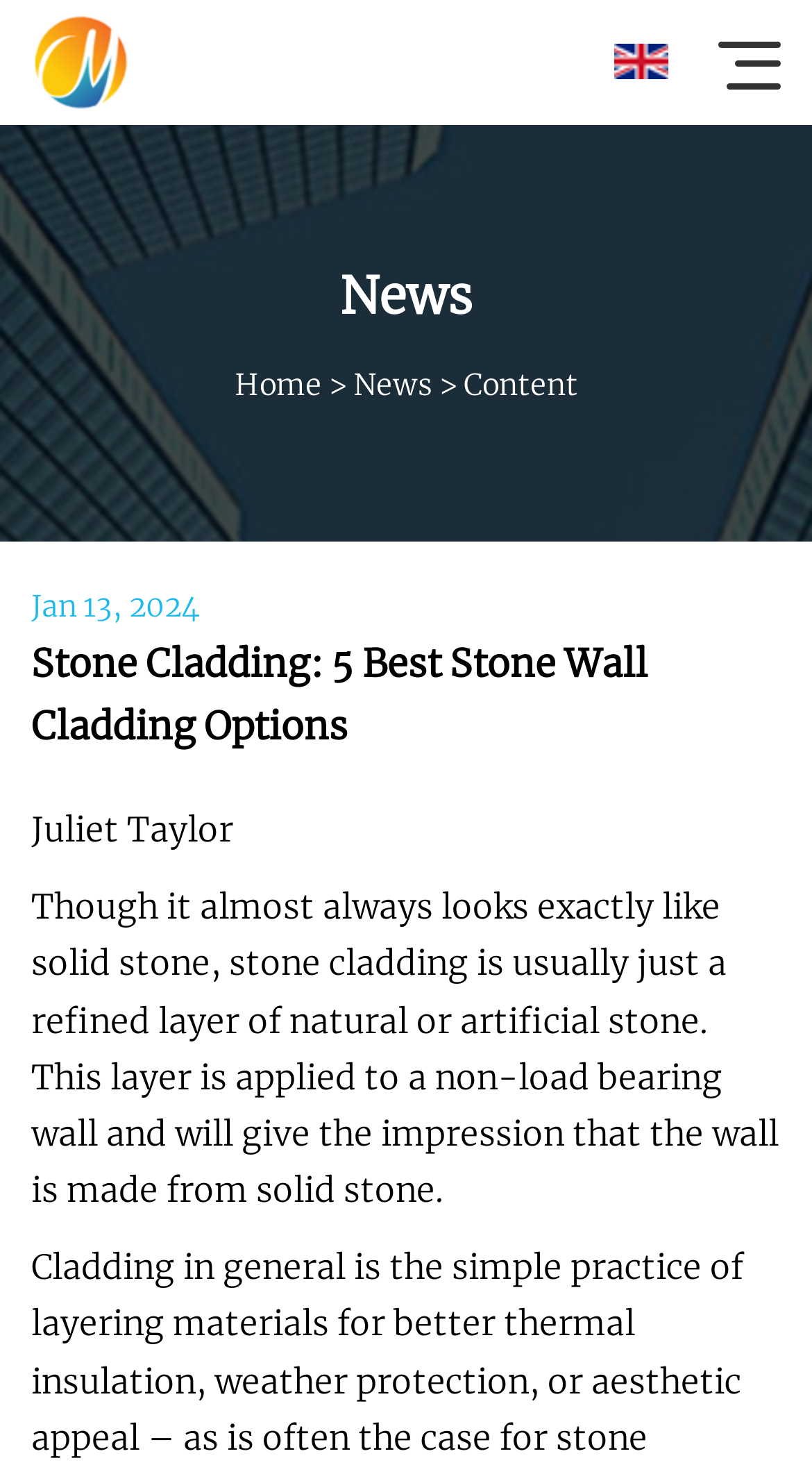What is the company name on the top left?
Provide a short answer using one word or a brief phrase based on the image.

Hunan Concrete Slab Inc.